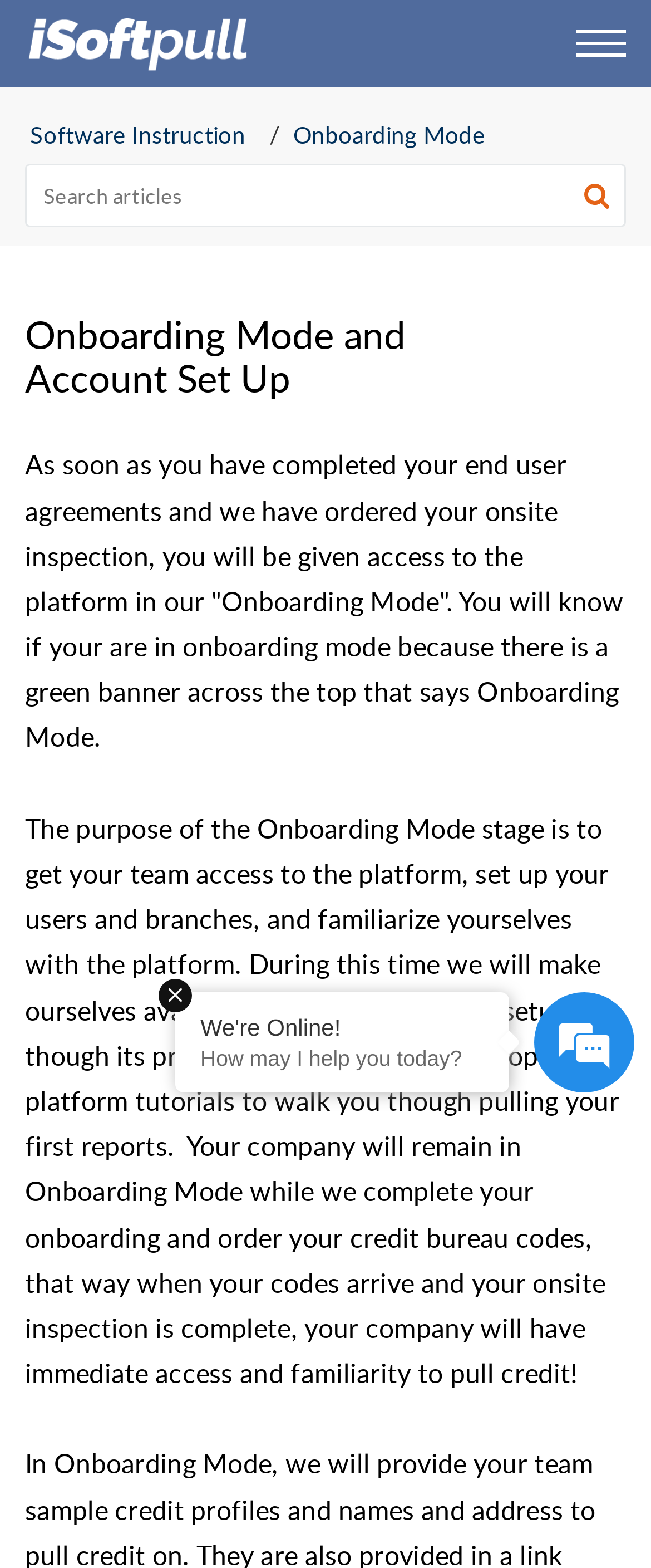Answer succinctly with a single word or phrase:
How long will the company remain in Onboarding Mode?

Until onboarding complete